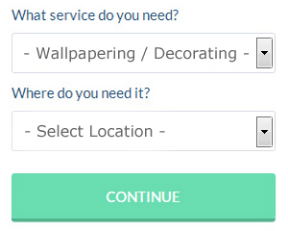What is the label on the large button?
Look at the image and answer with only one word or phrase.

CONTINUE